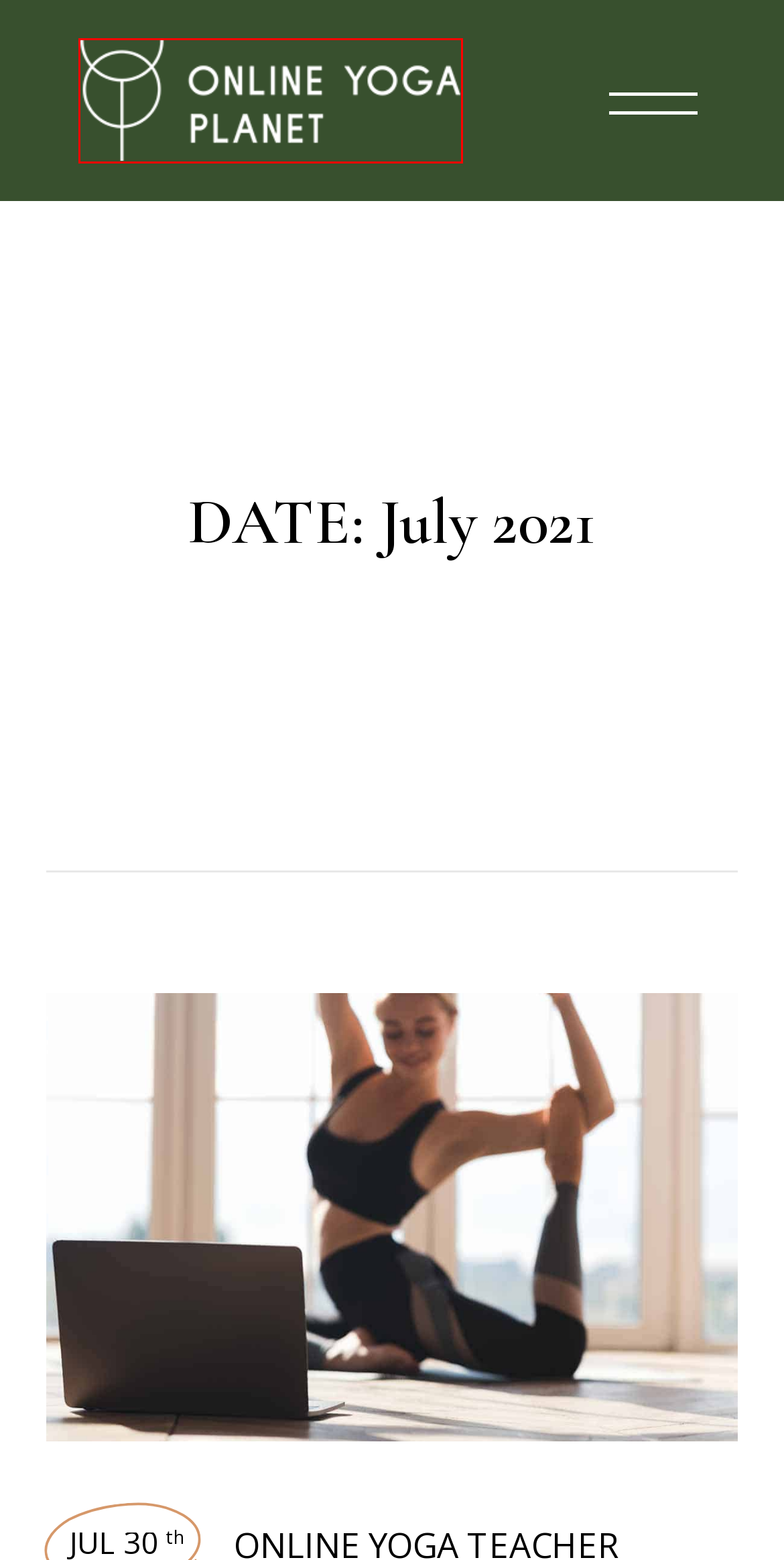A screenshot of a webpage is given, featuring a red bounding box around a UI element. Please choose the webpage description that best aligns with the new webpage after clicking the element in the bounding box. These are the descriptions:
A. Online Yoga Planet
B. The Benefits of Yoga Nidra - Online Yoga Planet
C. 4 Best Online Kundalini Yoga Teacher Training - Online Yoga Planet
D. The 10 Best Yoga Nidra Certifications Online - Online Yoga Planet
E. The Heart Chakra’s Love Without Fear - Online Yoga Planet
F. Poses Archives - Online Yoga Planet
G. Best Prenatal Yoga Instructor Certifications Online | Online Yoga Planet
H. Online Yoga Teacher Training Archives - Online Yoga Planet

A